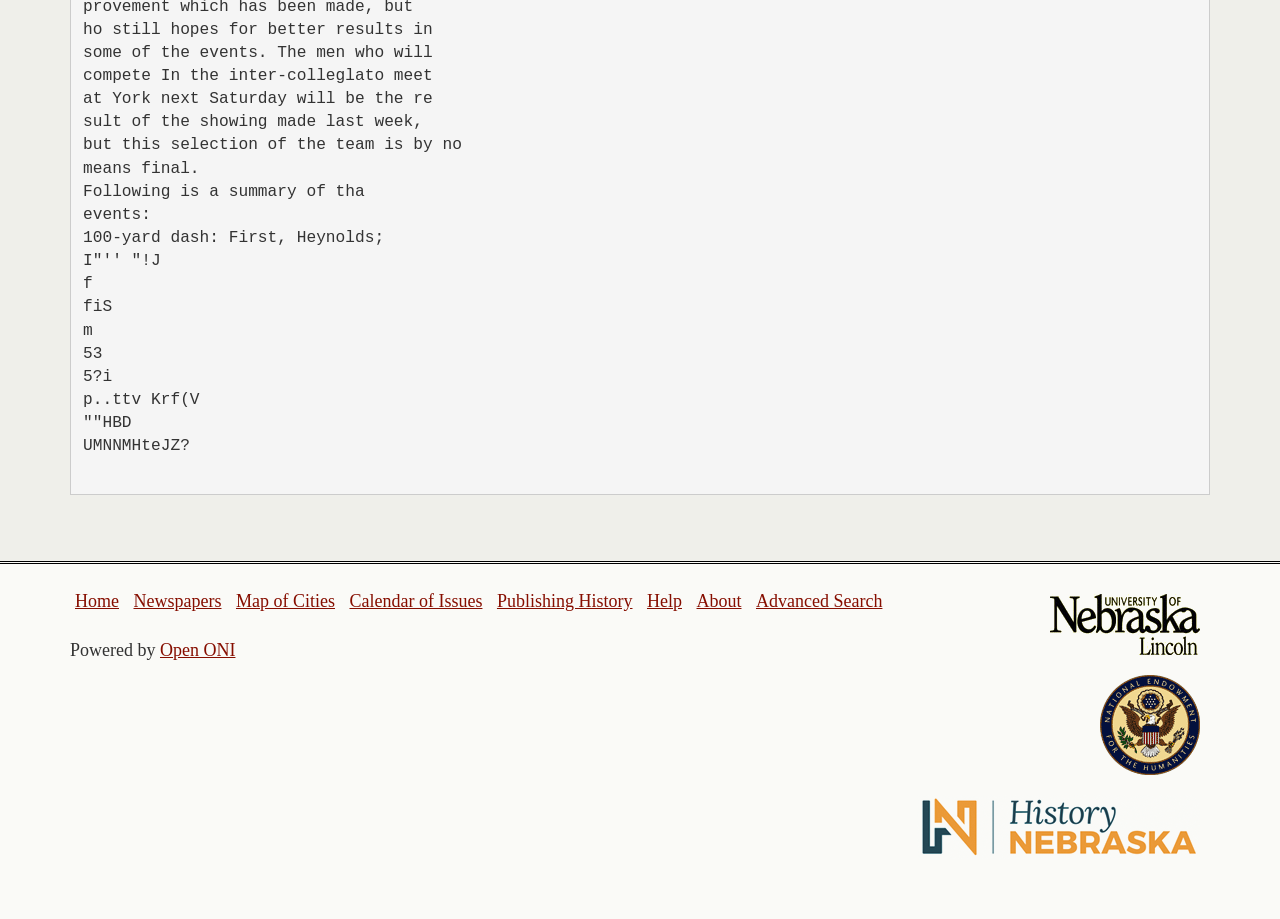Identify the bounding box coordinates of the part that should be clicked to carry out this instruction: "get help".

[0.505, 0.643, 0.533, 0.665]